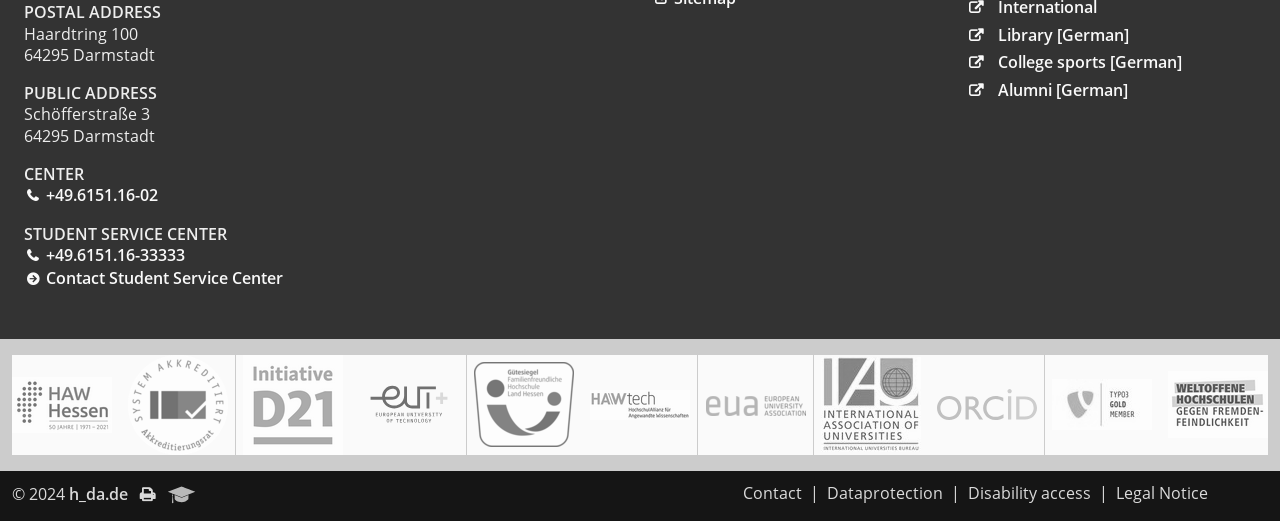Locate the bounding box coordinates of the region to be clicked to comply with the following instruction: "Click the link to contact Student Service Center". The coordinates must be four float numbers between 0 and 1, in the form [left, top, right, bottom].

[0.019, 0.513, 0.221, 0.555]